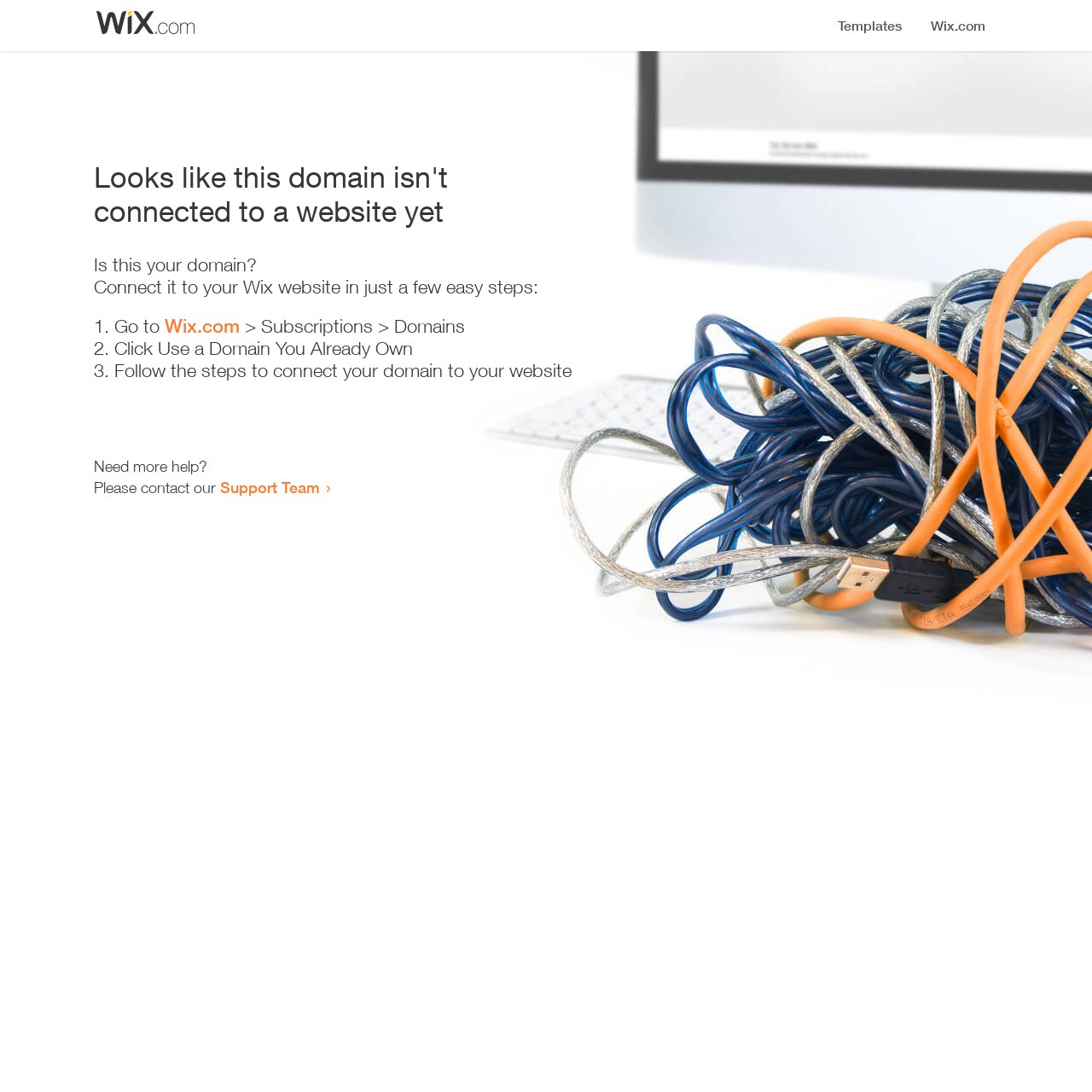Please provide the main heading of the webpage content.

Looks like this domain isn't
connected to a website yet